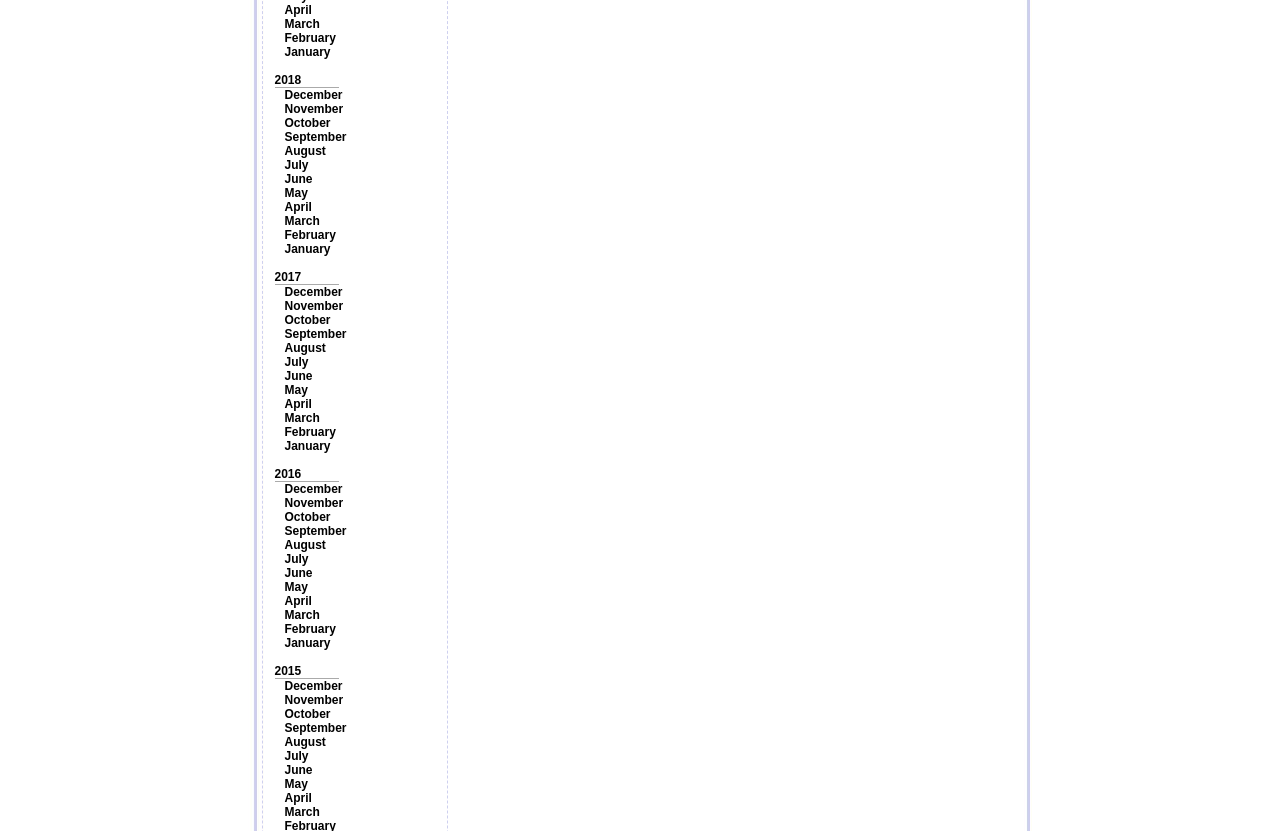How many links are there for the year 2016?
Please use the image to deliver a detailed and complete answer.

By counting the links on the webpage, I found that there are 13 links for the year 2016, which include 12 months from January to December, and the year 2016 itself.